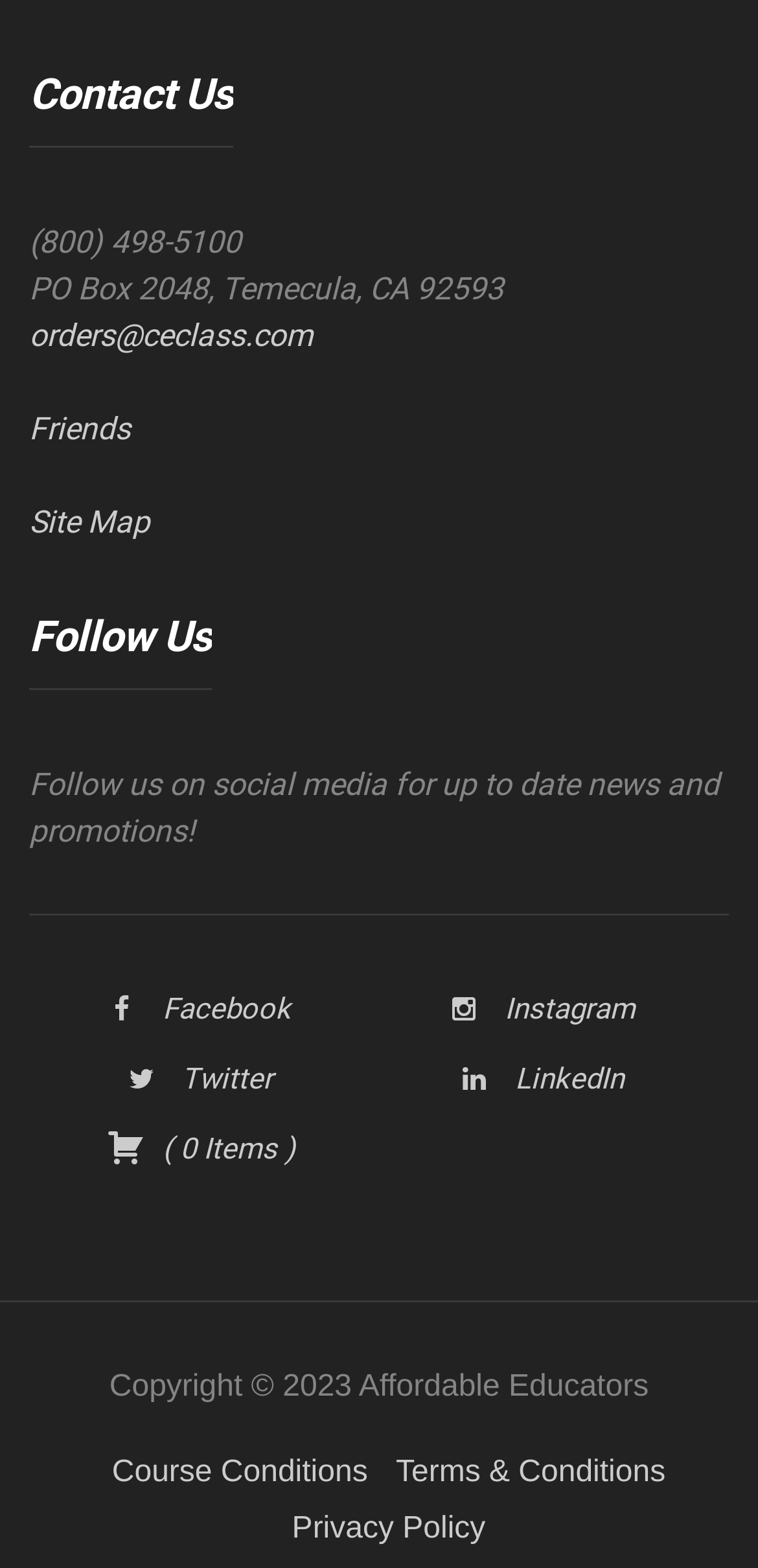Identify the bounding box coordinates of the area that should be clicked in order to complete the given instruction: "Follow on Facebook". The bounding box coordinates should be four float numbers between 0 and 1, i.e., [left, top, right, bottom].

[0.145, 0.633, 0.384, 0.655]